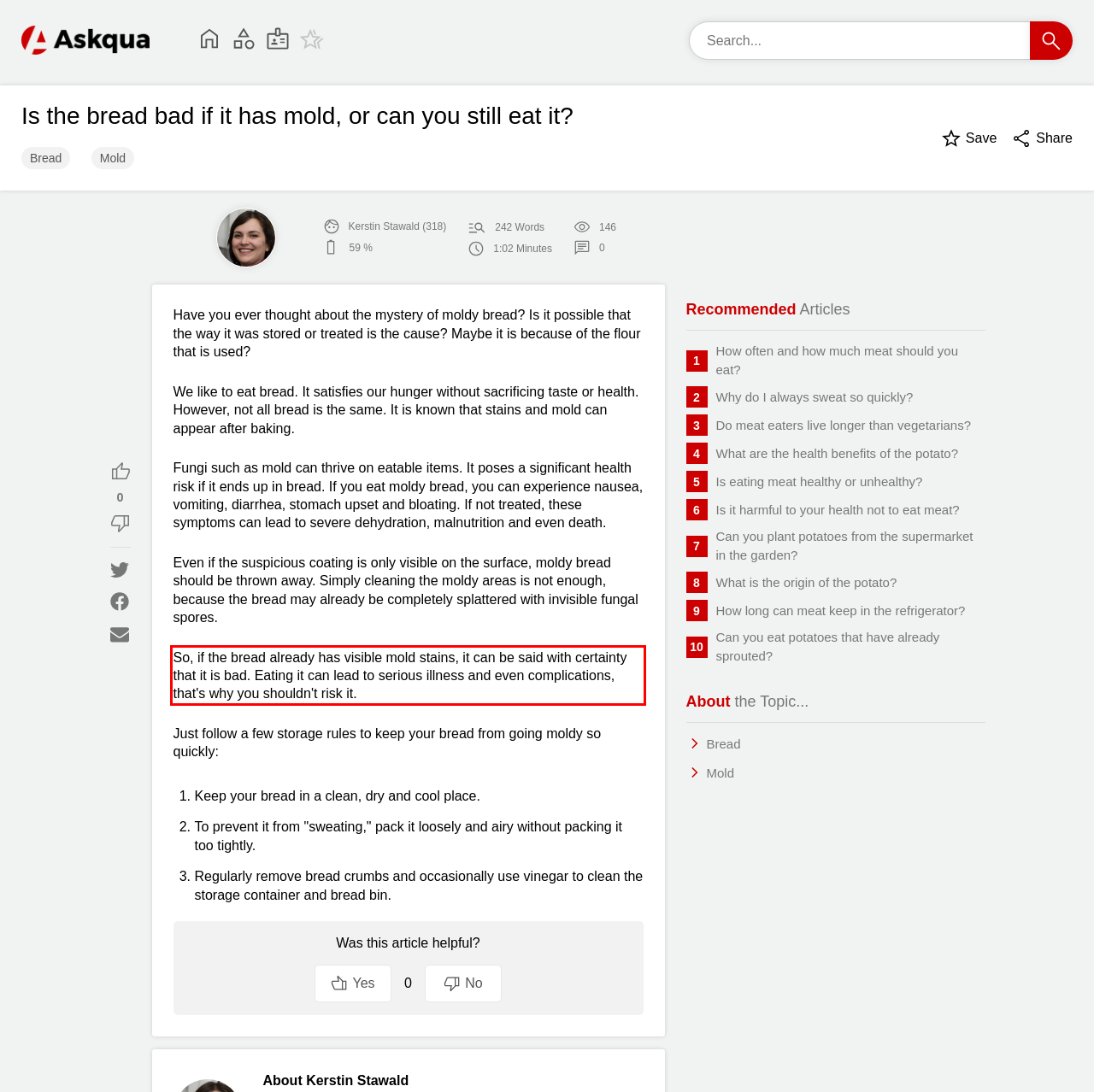Please identify the text within the red rectangular bounding box in the provided webpage screenshot.

So, if the bread already has visible mold stains, it can be said with certainty that it is bad. Eating it can lead to serious illness and even complications, that's why you shouldn't risk it.